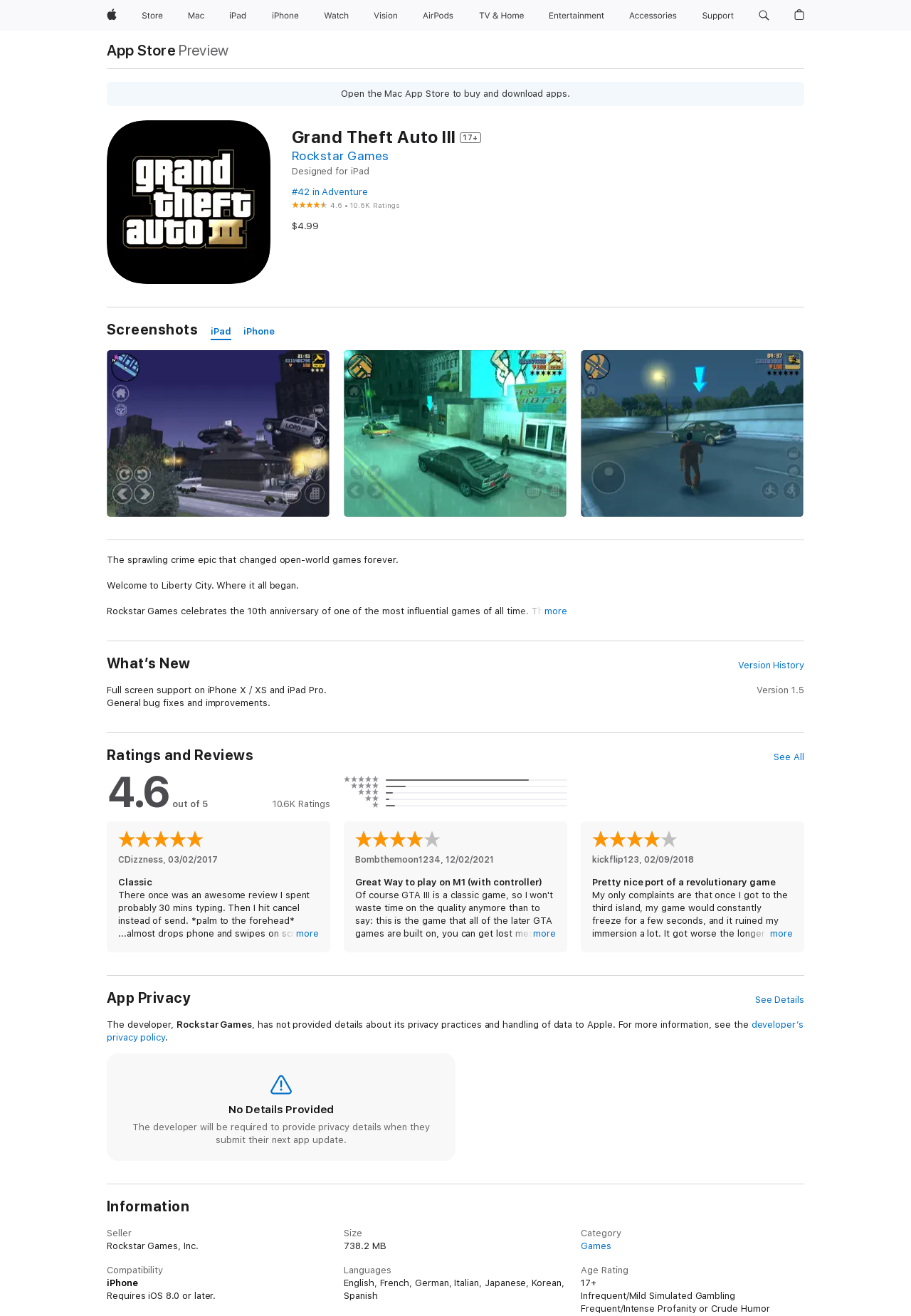Give a short answer to this question using one word or a phrase:
What is the price of the game?

$4.99